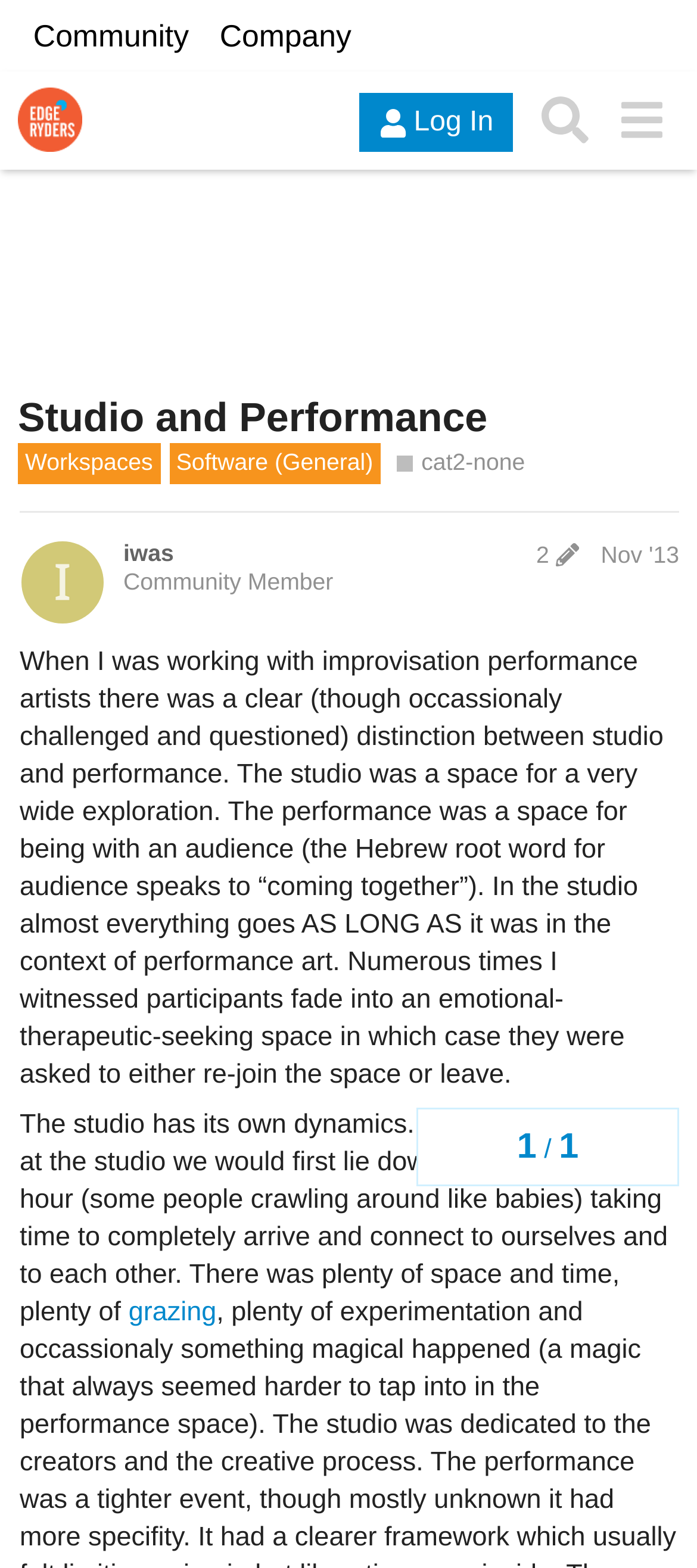Specify the bounding box coordinates of the area to click in order to execute this command: 'Search for something'. The coordinates should consist of four float numbers ranging from 0 to 1, and should be formatted as [left, top, right, bottom].

[0.755, 0.053, 0.865, 0.101]